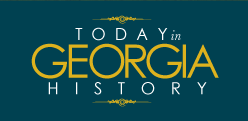Describe all the aspects of the image extensively.

The image features a striking logo that reads "TODAY in GEORGIA HISTORY." The text is designed with a modern aesthetic, combining bold yellow lettering against a rich, dark blue background. Elegant decorative elements frame the text, adding a touch of sophistication. This logo symbolizes the educational initiative aimed at engaging students with historical events specific to Georgia, fostering a deeper understanding of the state’s heritage and milestones. The design is visually appealing, making it an inviting entry point for exploring historical narratives and activities related to Georgia's past.